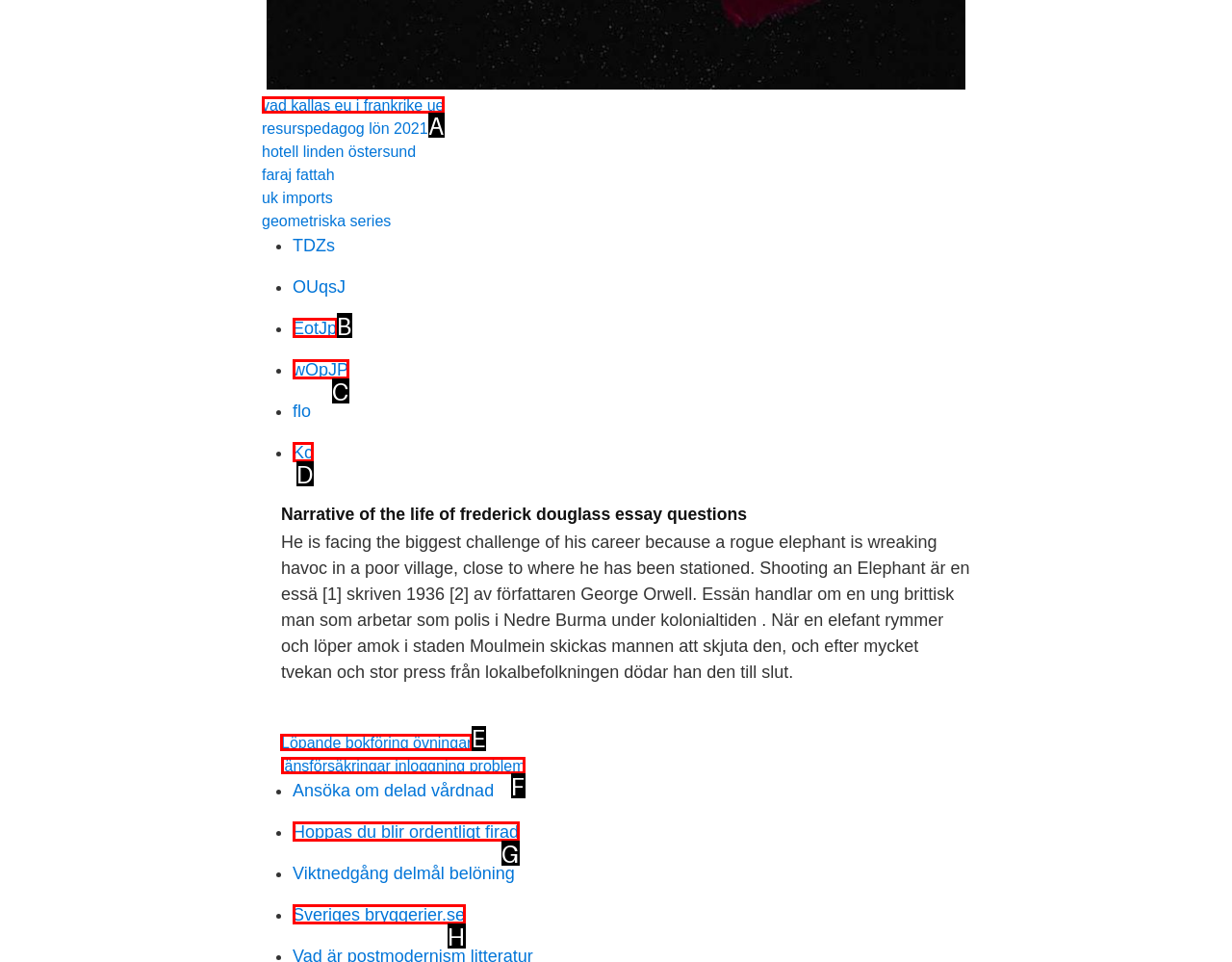Select the letter of the UI element that matches this task: Follow the link 'Löpande bokföring övningar'
Provide the answer as the letter of the correct choice.

E